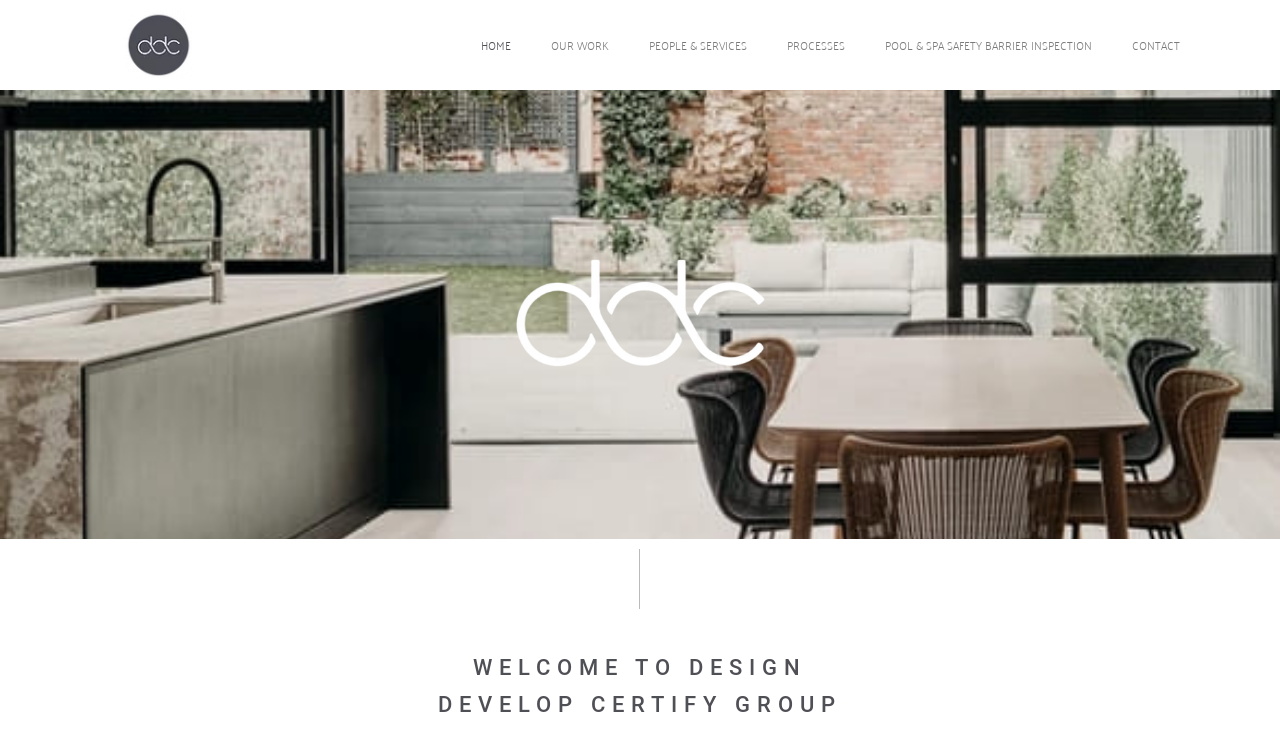What is the first menu item?
Refer to the screenshot and respond with a concise word or phrase.

HOME